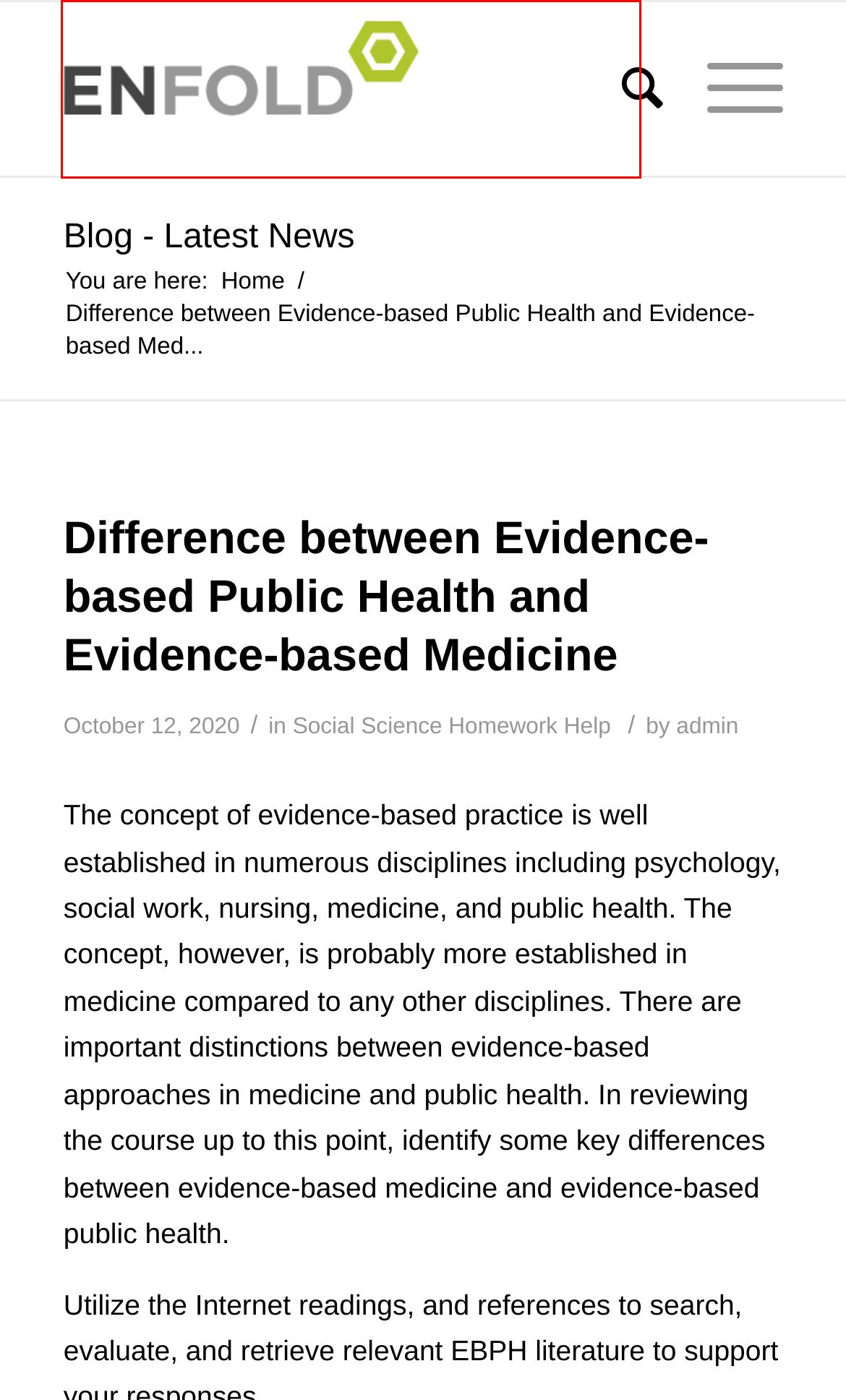You are presented with a screenshot of a webpage containing a red bounding box around a particular UI element. Select the best webpage description that matches the new webpage after clicking the element within the bounding box. Here are the candidates:
A. July 2018 – The Nursing Tutors
B. Order 1016913: Personality Assessment – The Nursing Tutors
C. The Nursing Tutors – Get Your Nursing Paper Delivered
D. March 2019 – The Nursing Tutors
E. admin – The Nursing Tutors
F. December 2019 – The Nursing Tutors
G. Social Science Homework Help – The Nursing Tutors
H. September 2019 – The Nursing Tutors

C